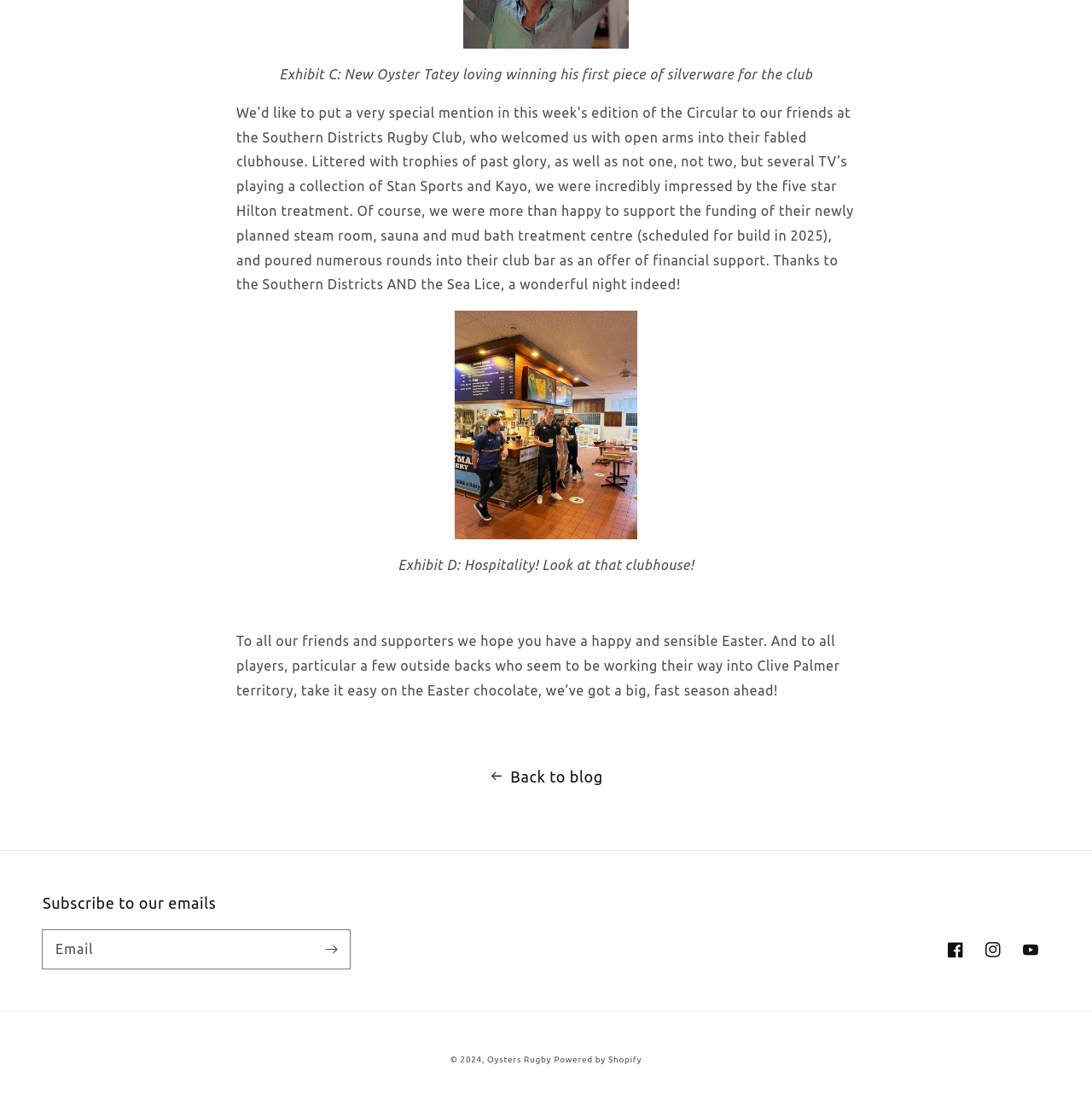How many social media links are provided?
From the image, respond with a single word or phrase.

3